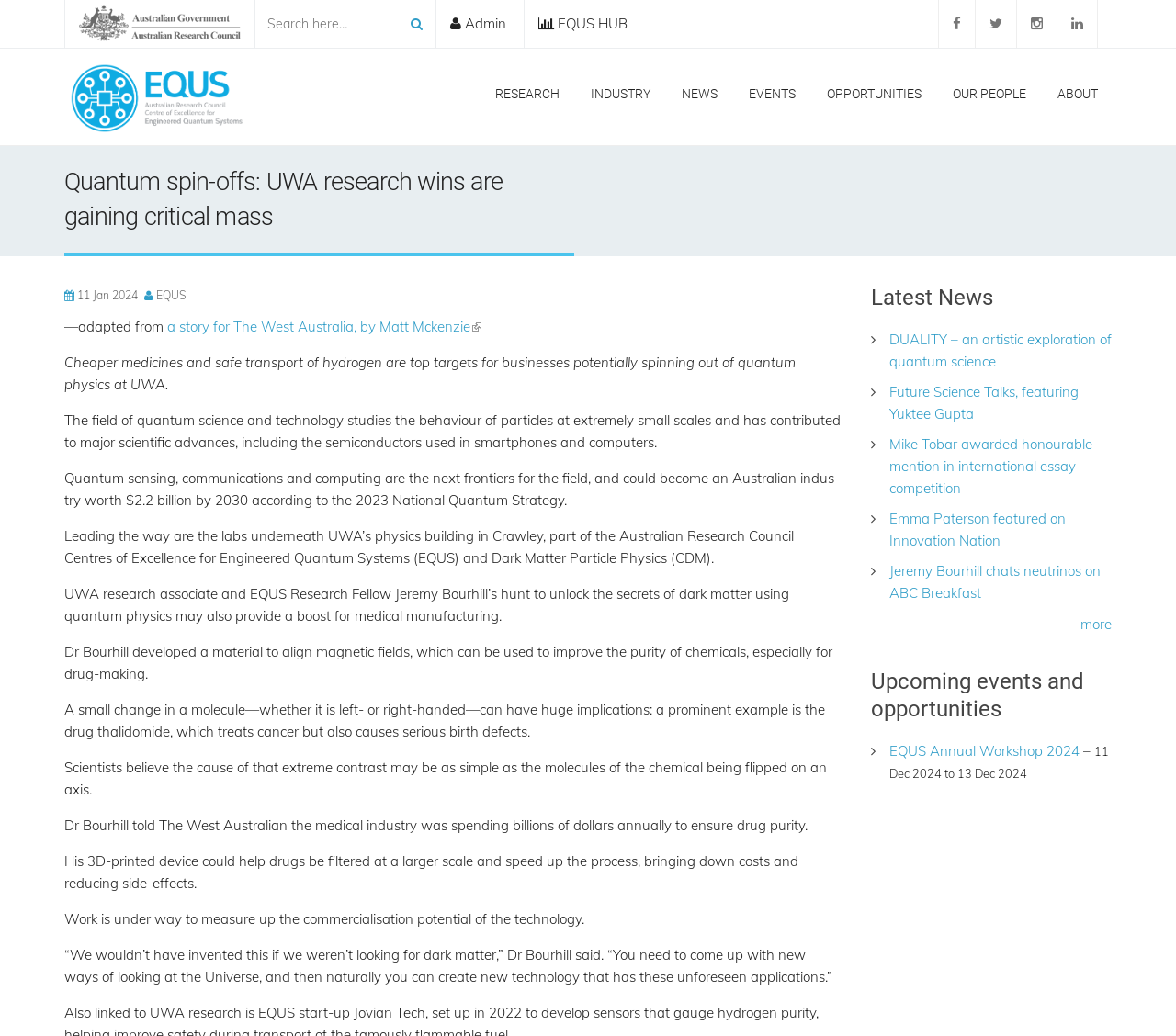What is the name of the research fellow who developed a material to align magnetic fields?
Provide a thorough and detailed answer to the question.

According to the webpage, Jeremy Bourhill is the research fellow who developed a material to align magnetic fields, which can be used to improve the purity of chemicals, especially for drug-making.